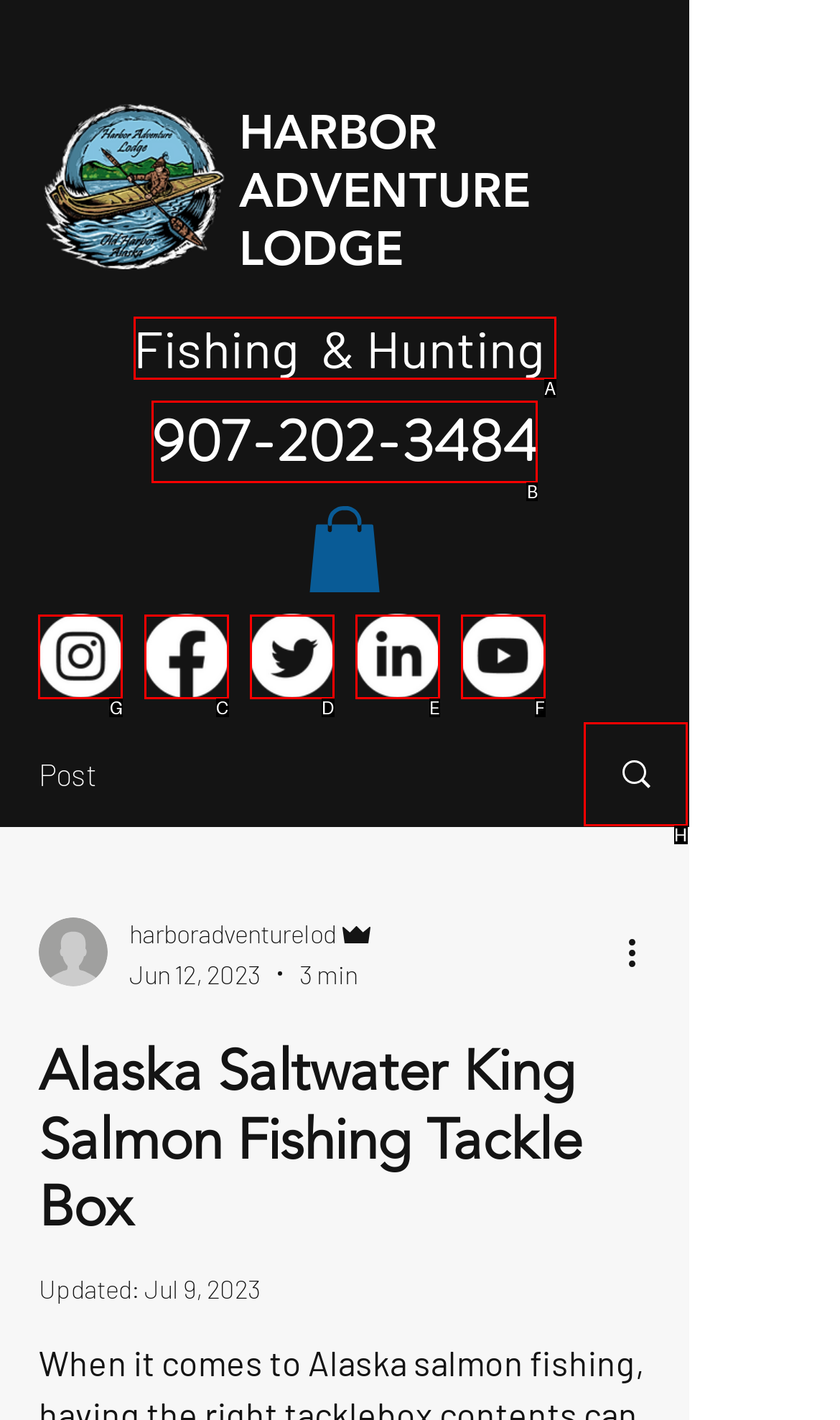Determine which HTML element should be clicked to carry out the following task: Open Instagram Respond with the letter of the appropriate option.

G